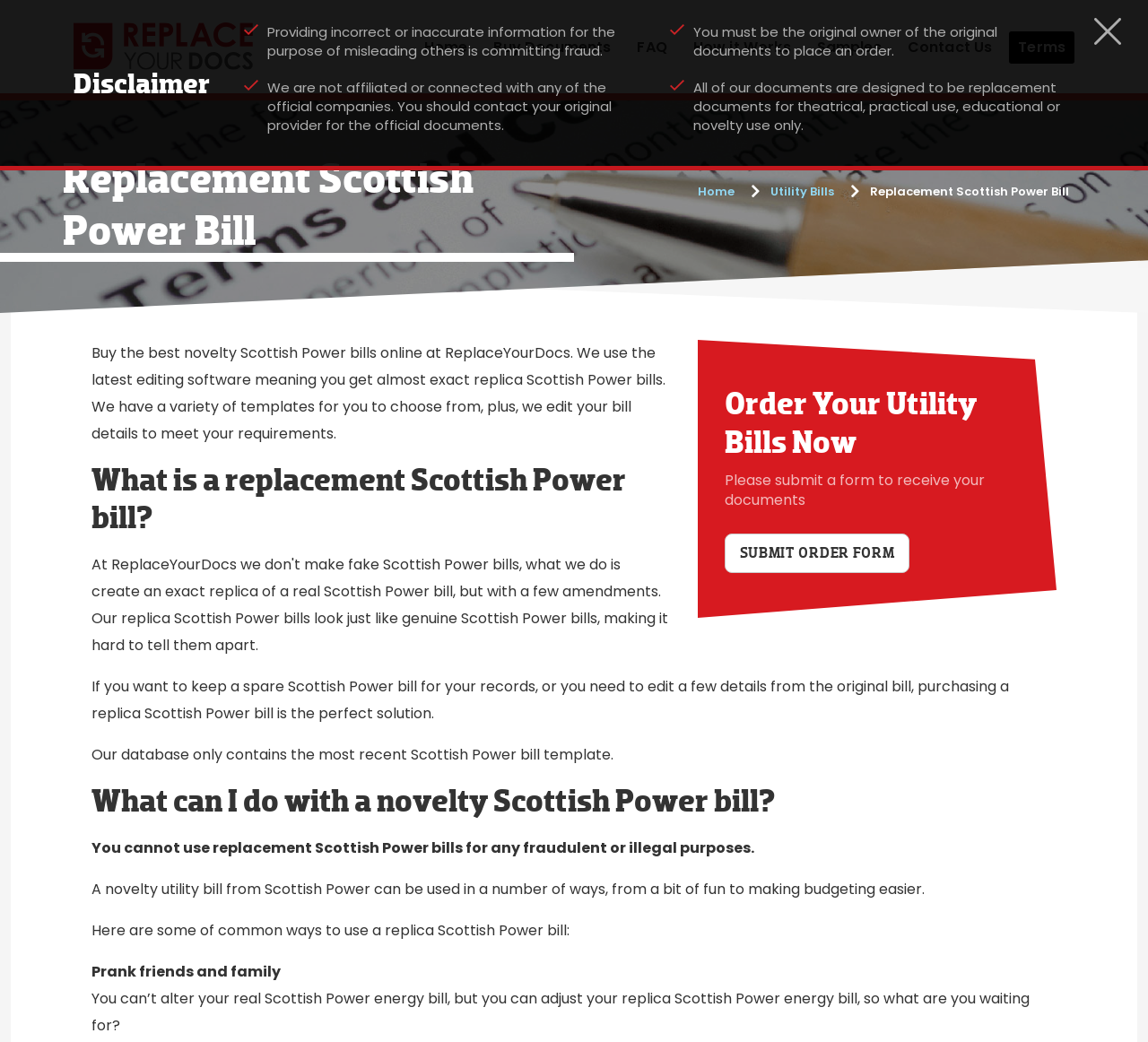Generate the title text from the webpage.

Replacement Scottish Power Bill